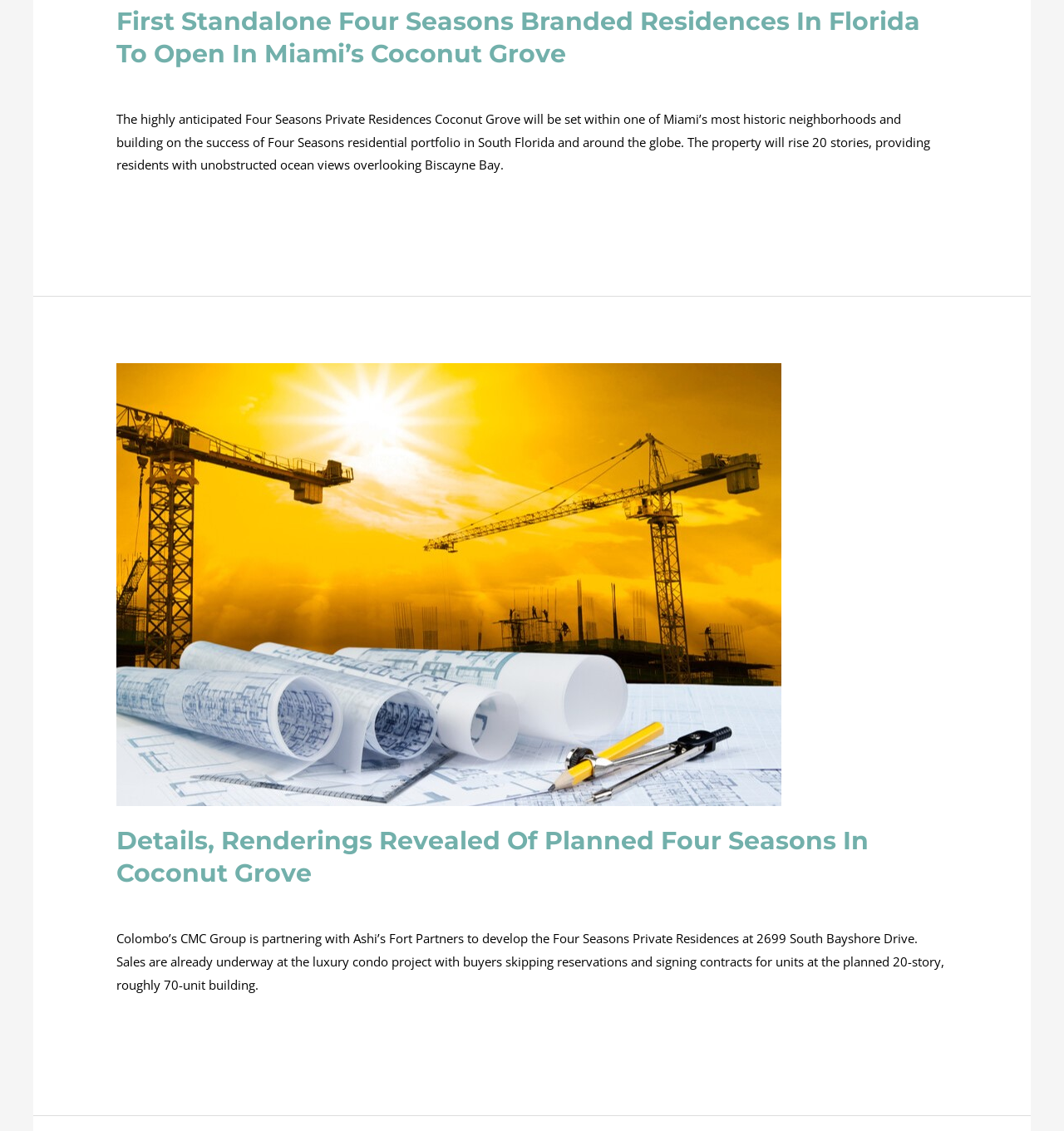Determine the bounding box coordinates for the clickable element required to fulfill the instruction: "Read more about First Standalone Four Seasons Branded Residences In Florida To Open In Miami’s Coconut Grove". Provide the coordinates as four float numbers between 0 and 1, i.e., [left, top, right, bottom].

[0.109, 0.173, 0.176, 0.194]